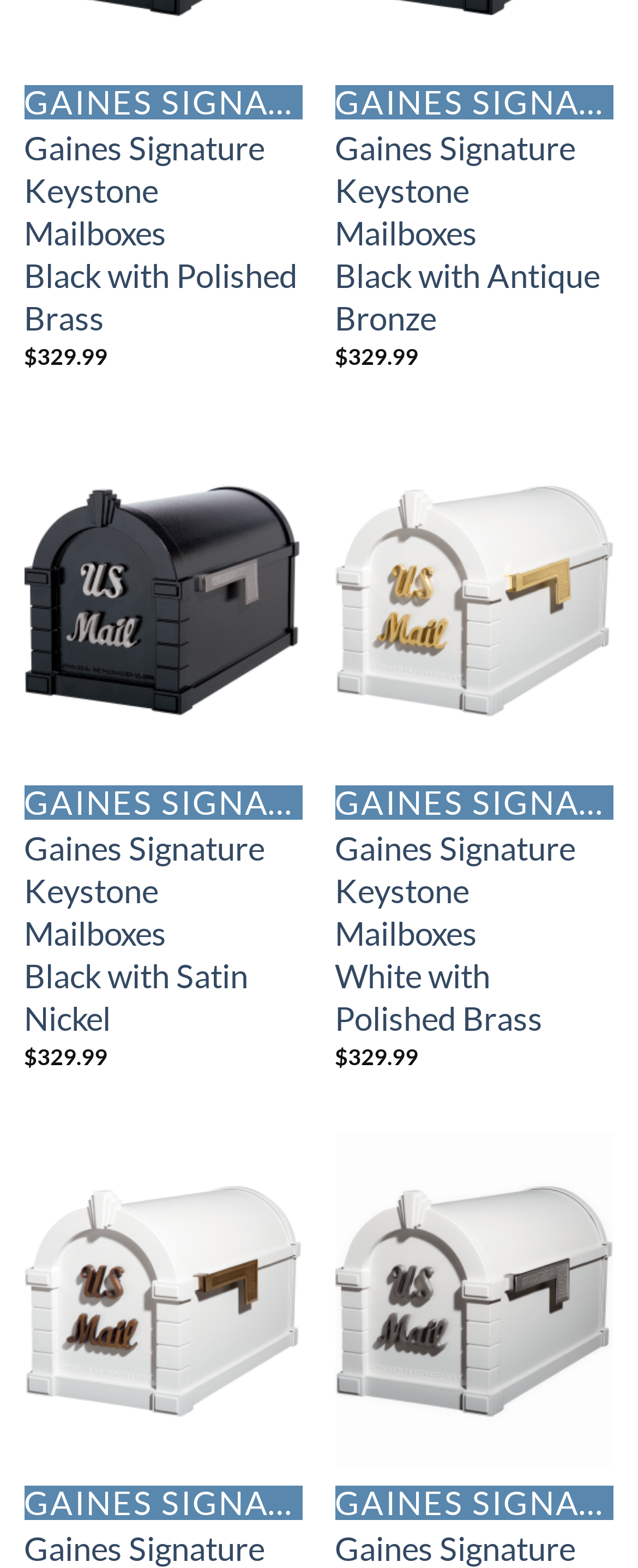Could you find the bounding box coordinates of the clickable area to complete this instruction: "View Standard Terms"?

None